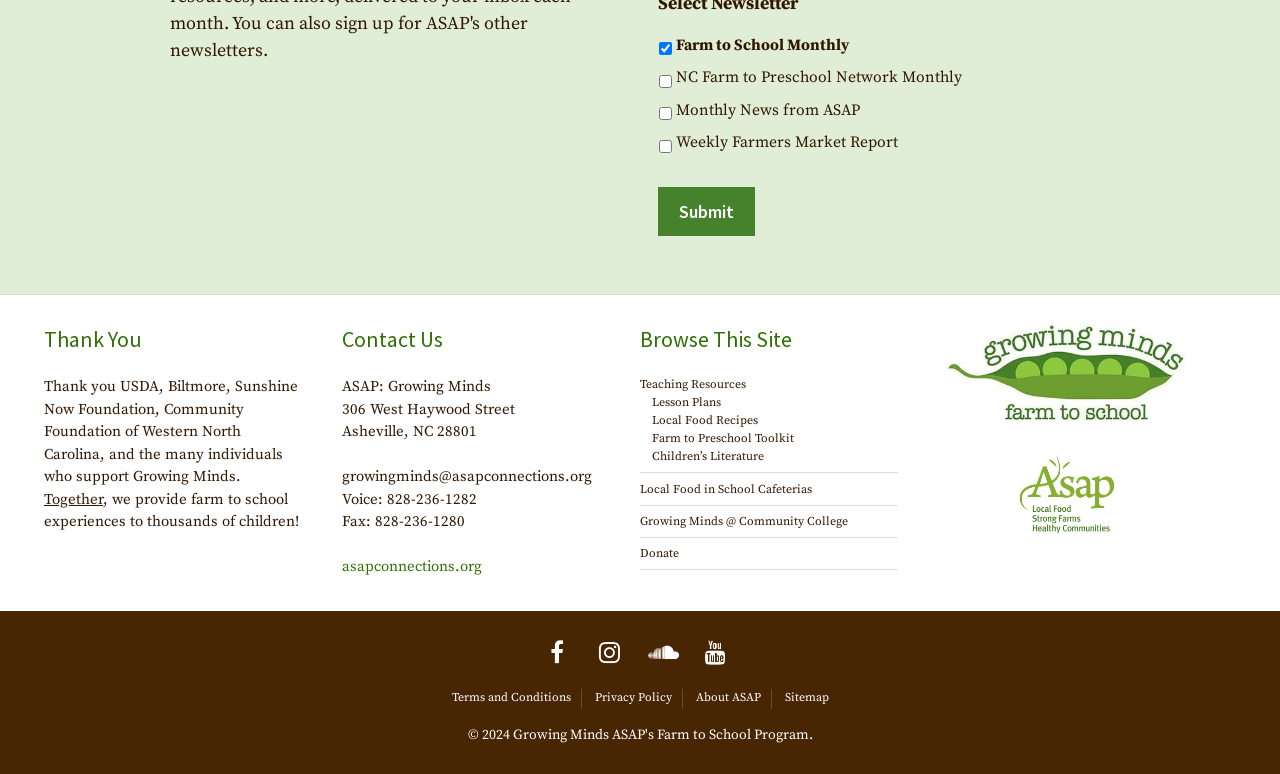Provide the bounding box coordinates of the HTML element described as: "Local Food in School Cafeterias". The bounding box coordinates should be four float numbers between 0 and 1, i.e., [left, top, right, bottom].

[0.5, 0.622, 0.634, 0.641]